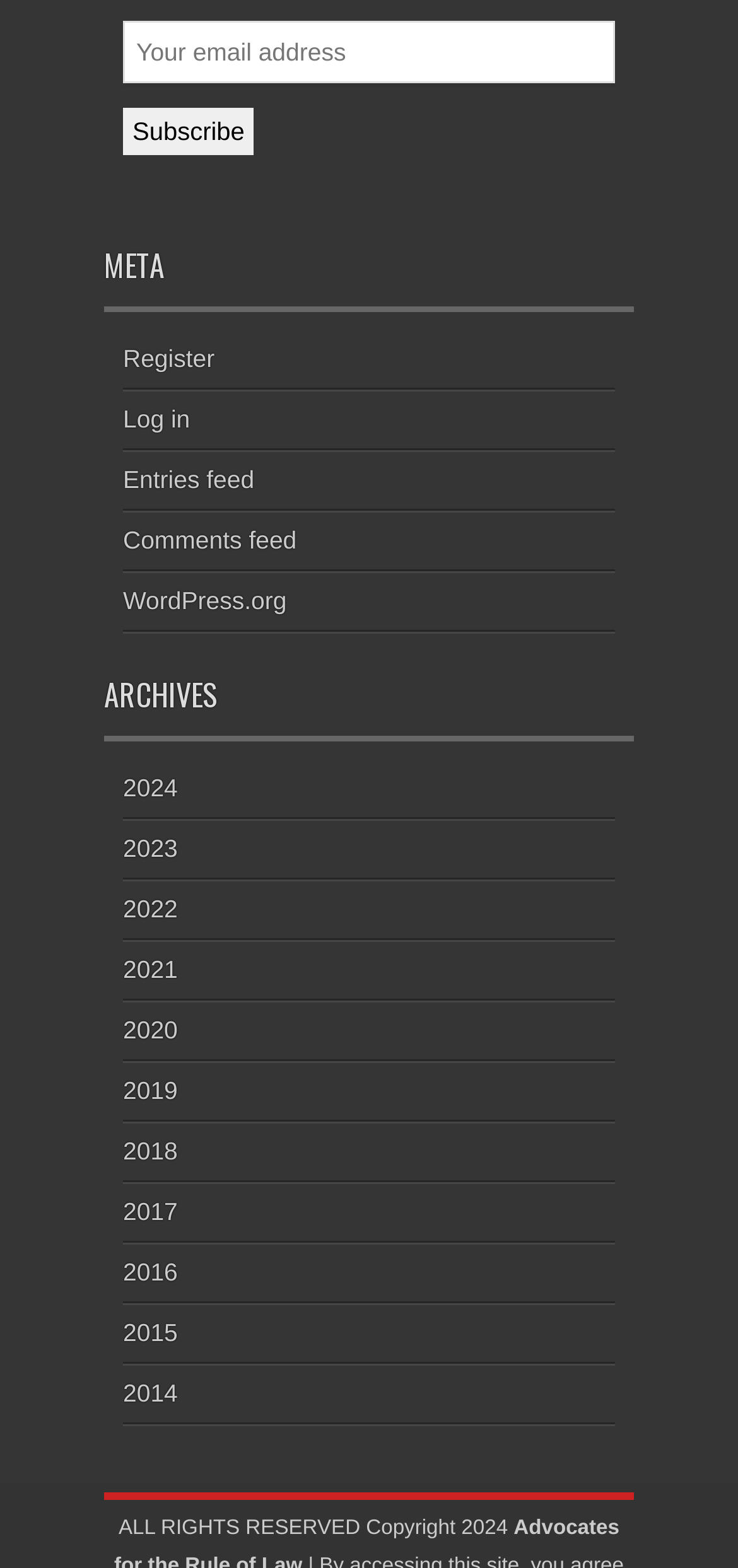Kindly determine the bounding box coordinates for the area that needs to be clicked to execute this instruction: "Enter your email address".

[0.167, 0.014, 0.833, 0.054]